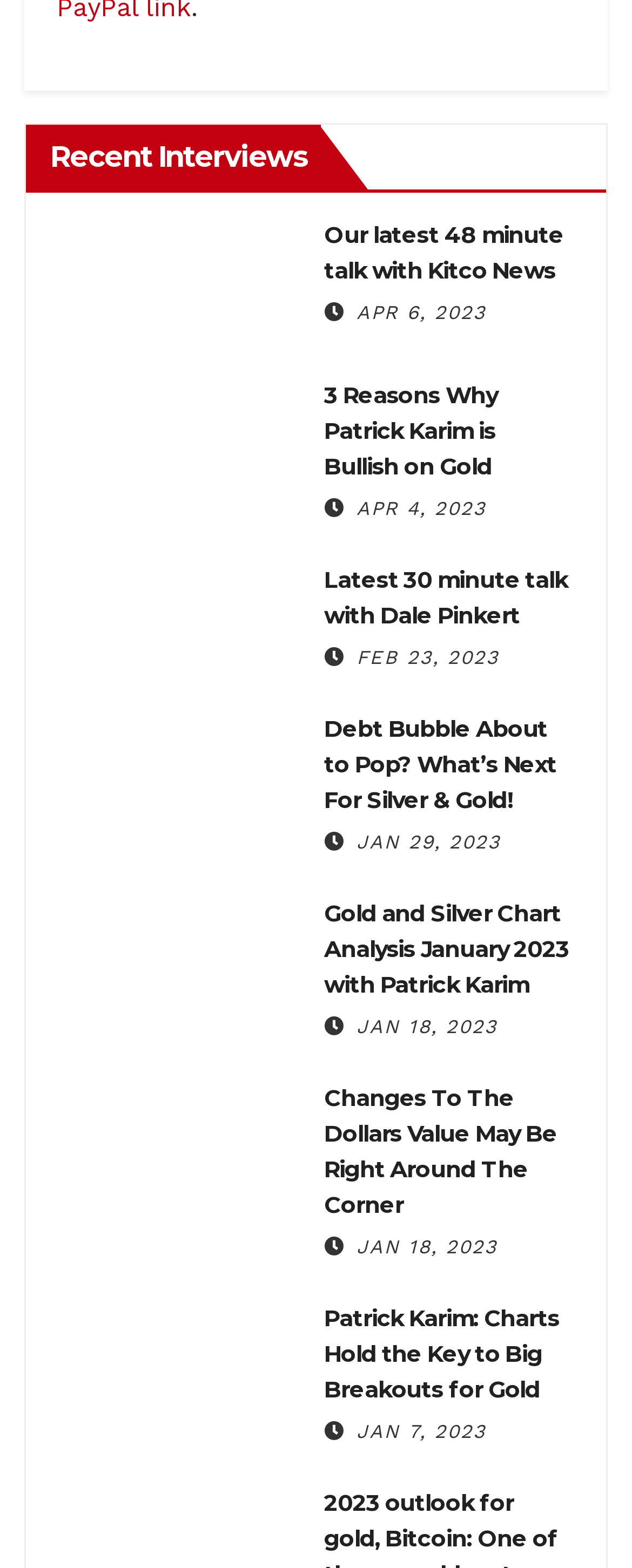Can you provide the bounding box coordinates for the element that should be clicked to implement the instruction: "View the latest 48 minute talk with Kitco News"?

[0.513, 0.14, 0.892, 0.182]